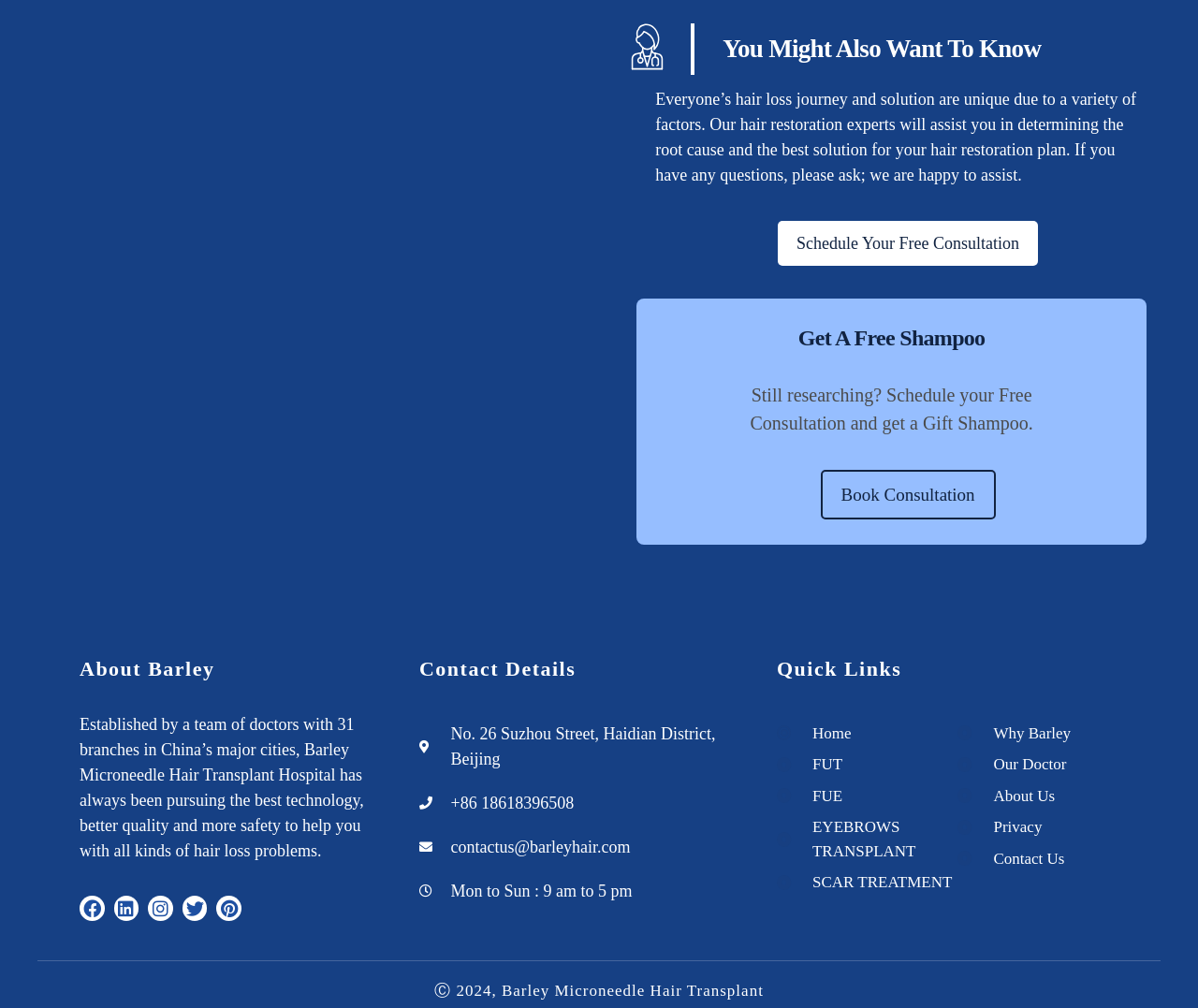Please specify the bounding box coordinates of the area that should be clicked to accomplish the following instruction: "Visit Facebook page". The coordinates should consist of four float numbers between 0 and 1, i.e., [left, top, right, bottom].

[0.066, 0.889, 0.087, 0.913]